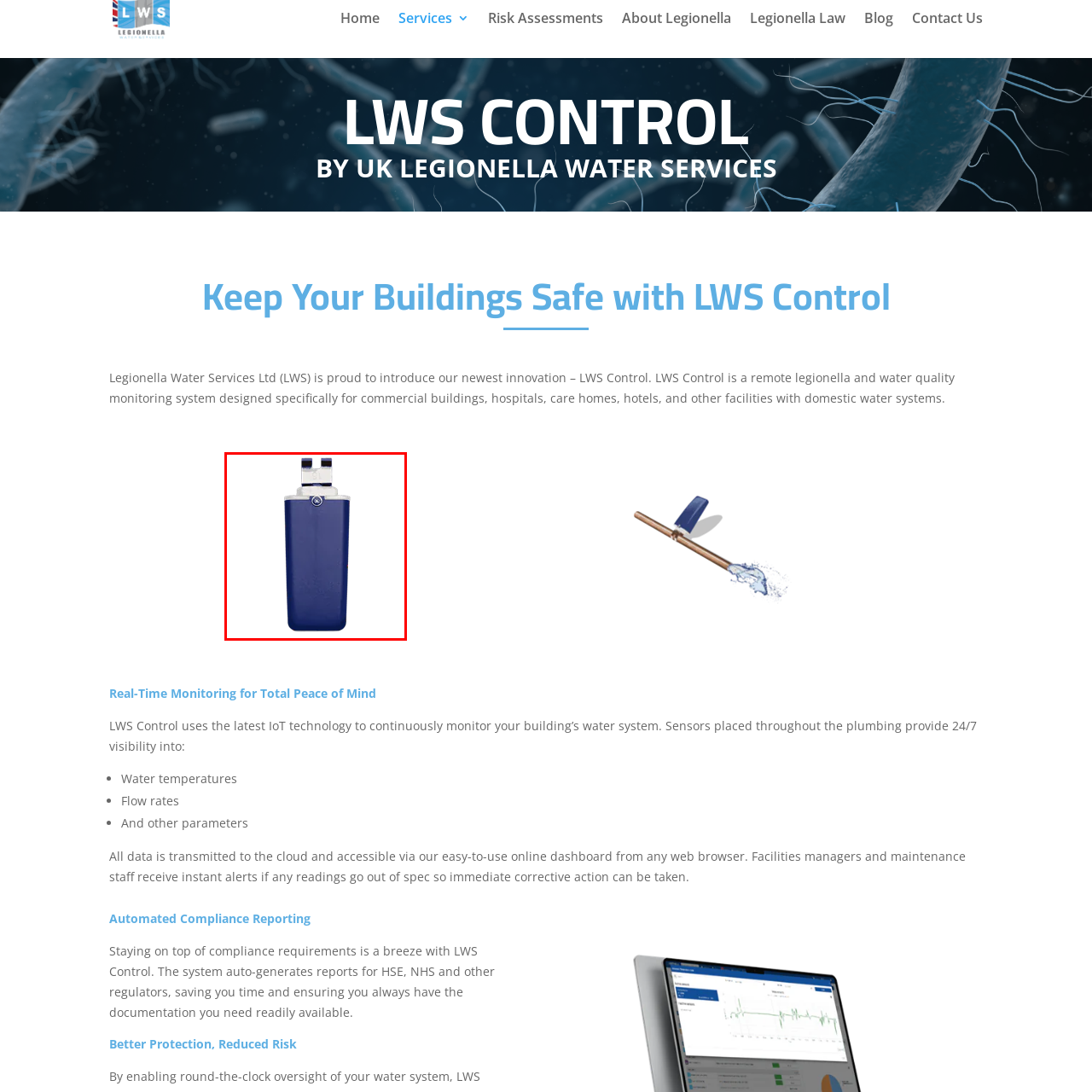Explain in detail what is depicted in the image within the red-bordered box.

The image features a sleek, modern device, likely part of a water quality monitoring system. It has a predominantly navy blue exterior with a shiny, metallic accent at the top. The design suggests functionality and is tailored for professional environments, such as commercial buildings and healthcare facilities. This device is likely integral to the LWS Control system introduced by Legionella Water Services, aimed at ensuring safe water management through real-time monitoring. The compact design implies ease of installation and use, catering to the needs of facilities managers and maintenance staff.